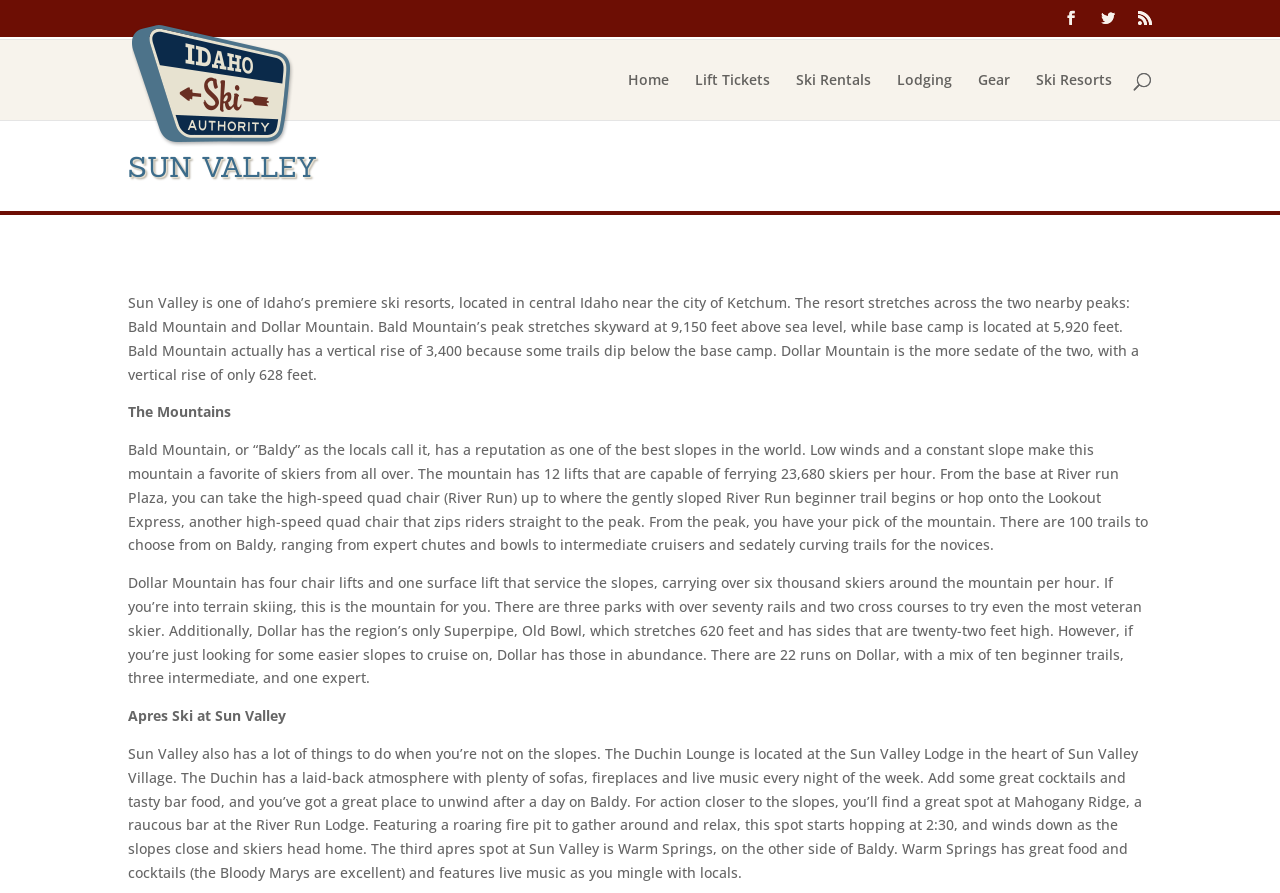Using details from the image, please answer the following question comprehensively:
What is the vertical rise of Dollar Mountain?

The vertical rise of Dollar Mountain can be found in the paragraph describing Dollar Mountain, which states 'Dollar Mountain is the more sedate of the two, with a vertical rise of only 628 feet.'